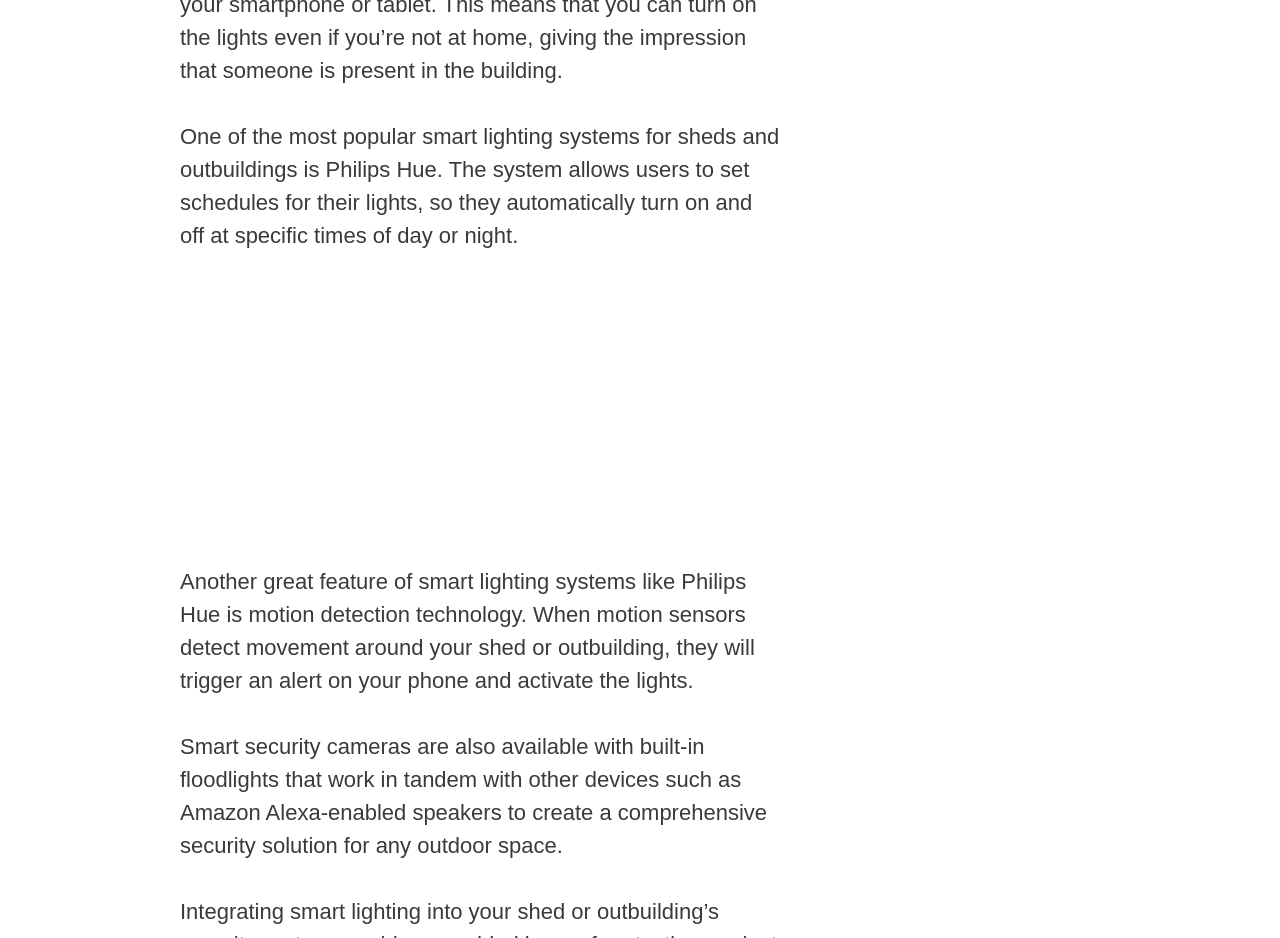Respond with a single word or short phrase to the following question: 
What is the title of the related reading section?

Related Reading